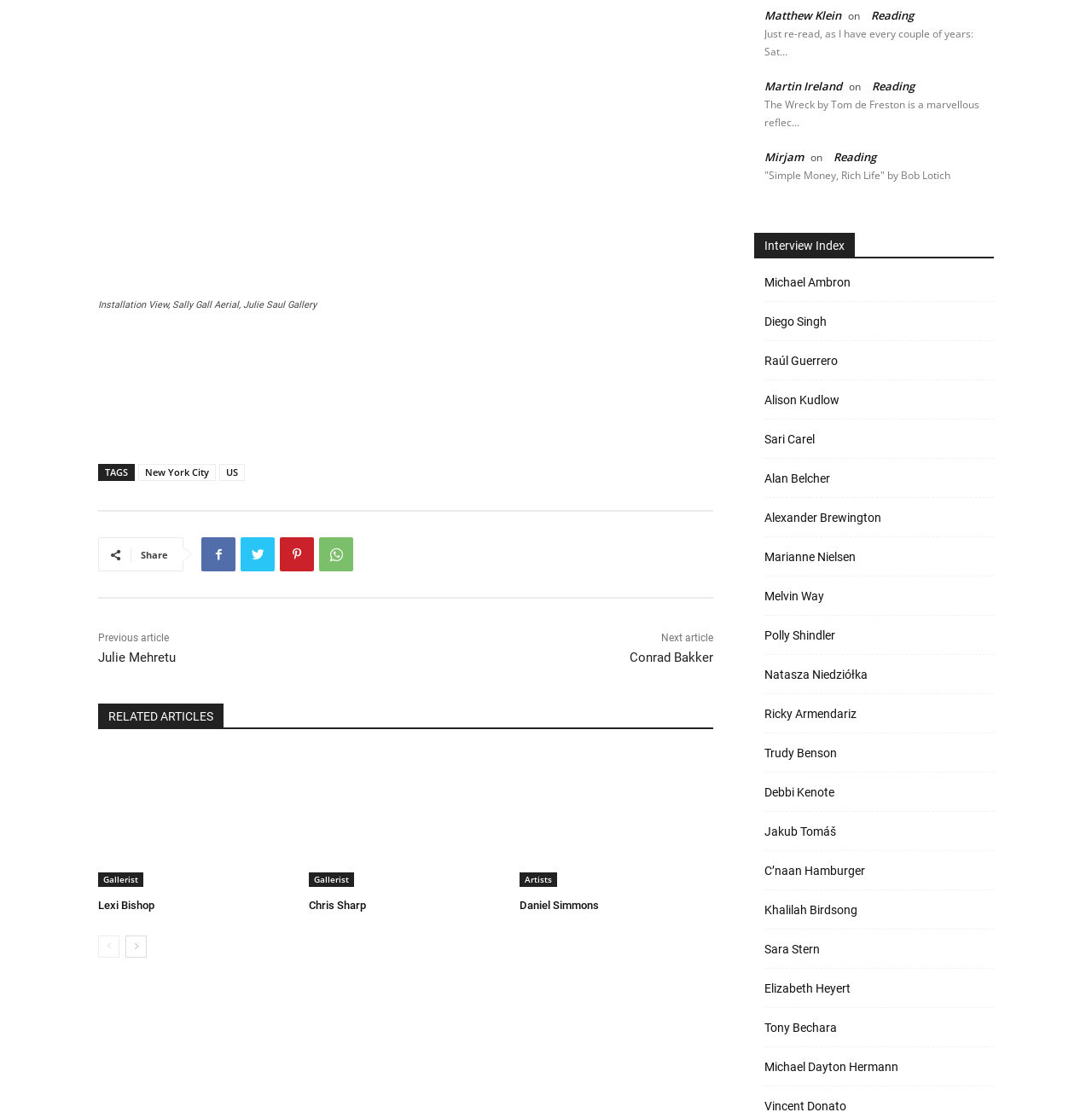Show the bounding box coordinates of the element that should be clicked to complete the task: "Go to the next page".

[0.115, 0.837, 0.134, 0.857]